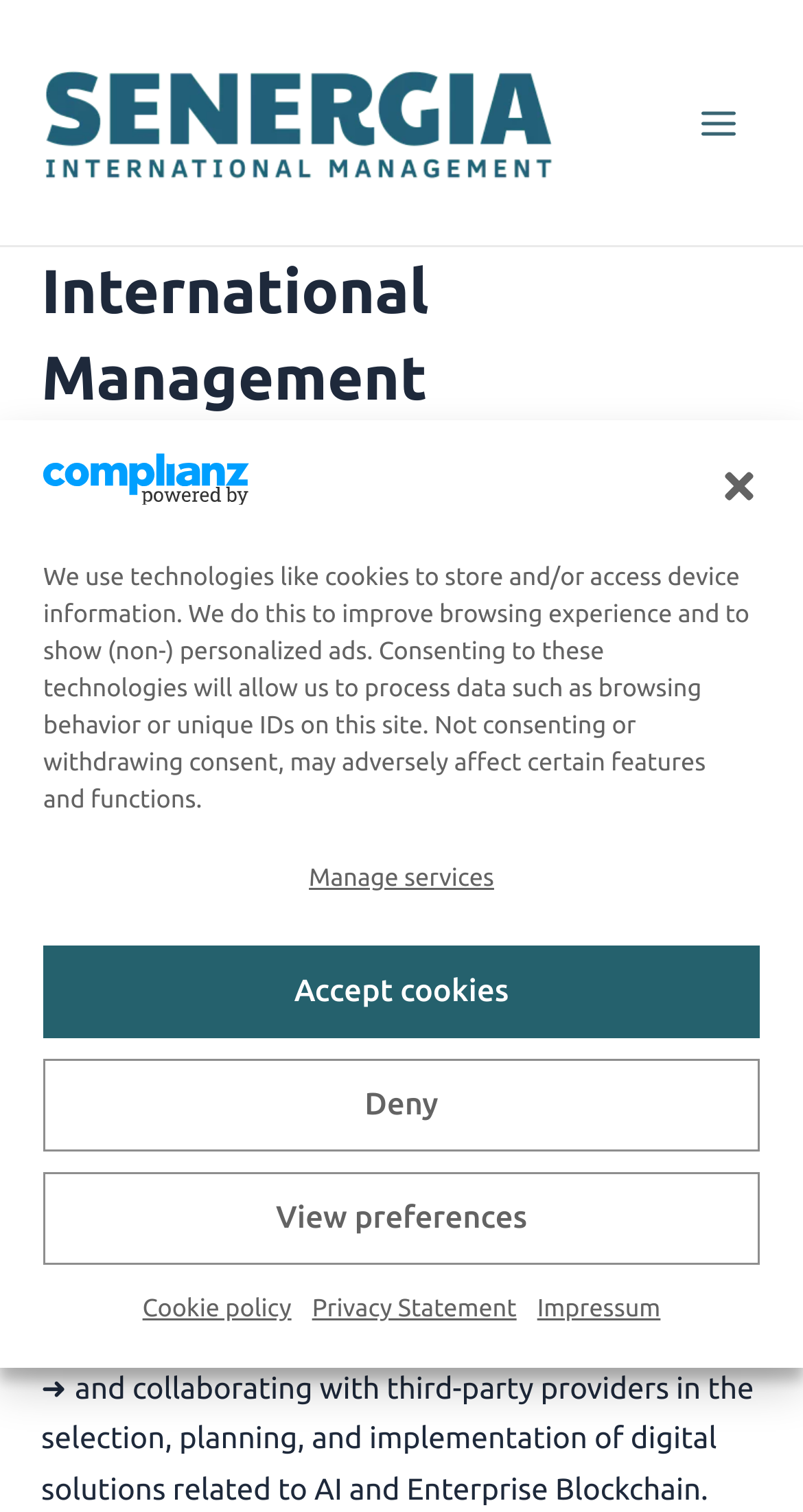Kindly determine the bounding box coordinates for the area that needs to be clicked to execute this instruction: "View the cookie policy".

[0.177, 0.85, 0.363, 0.883]